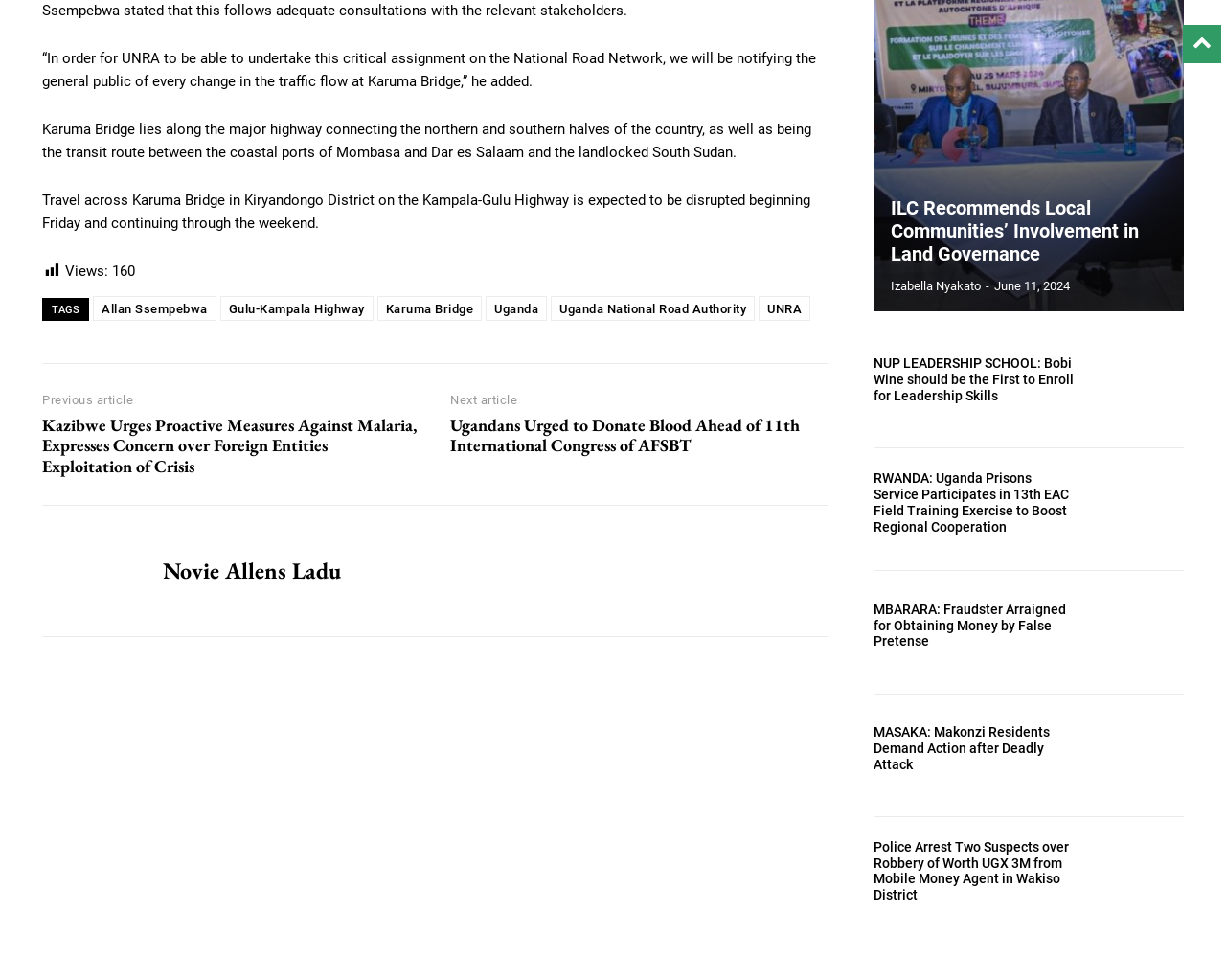What is the topic of the article at the top of the page?
Please ensure your answer is as detailed and informative as possible.

The article at the top of the page is about Karuma Bridge, which is mentioned in the first few sentences of the article. The topic is clear from the text, which discusses the bridge and its importance.